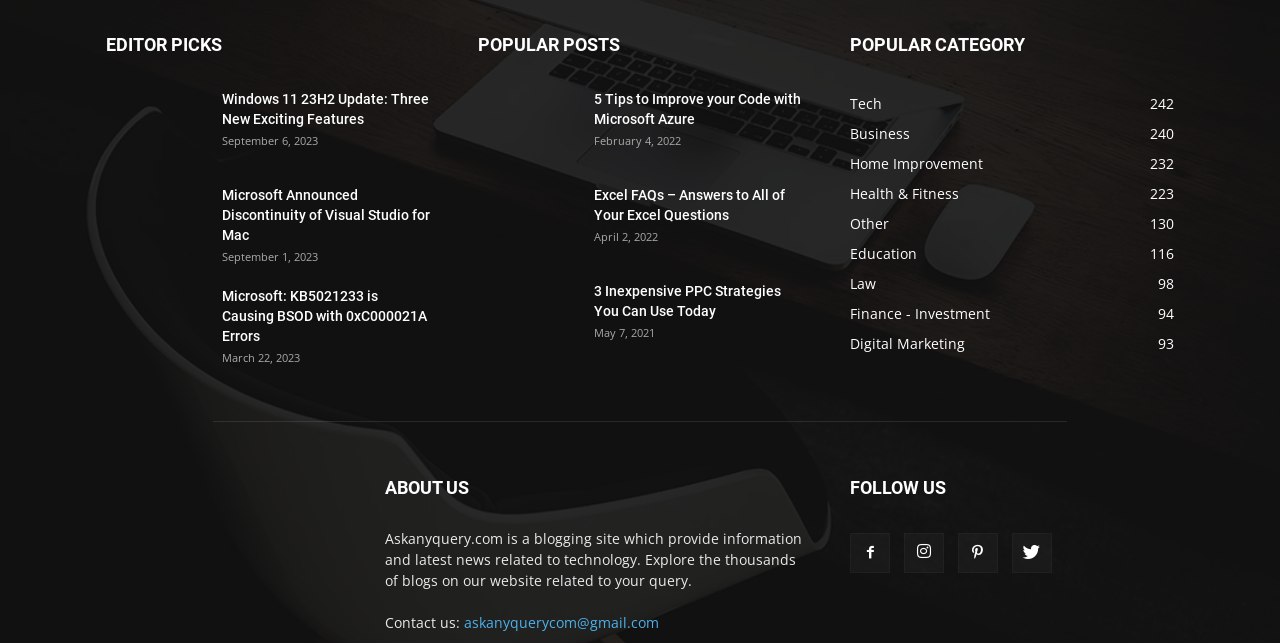Locate the bounding box coordinates of the clickable area needed to fulfill the instruction: "discover ULU CAMII".

None